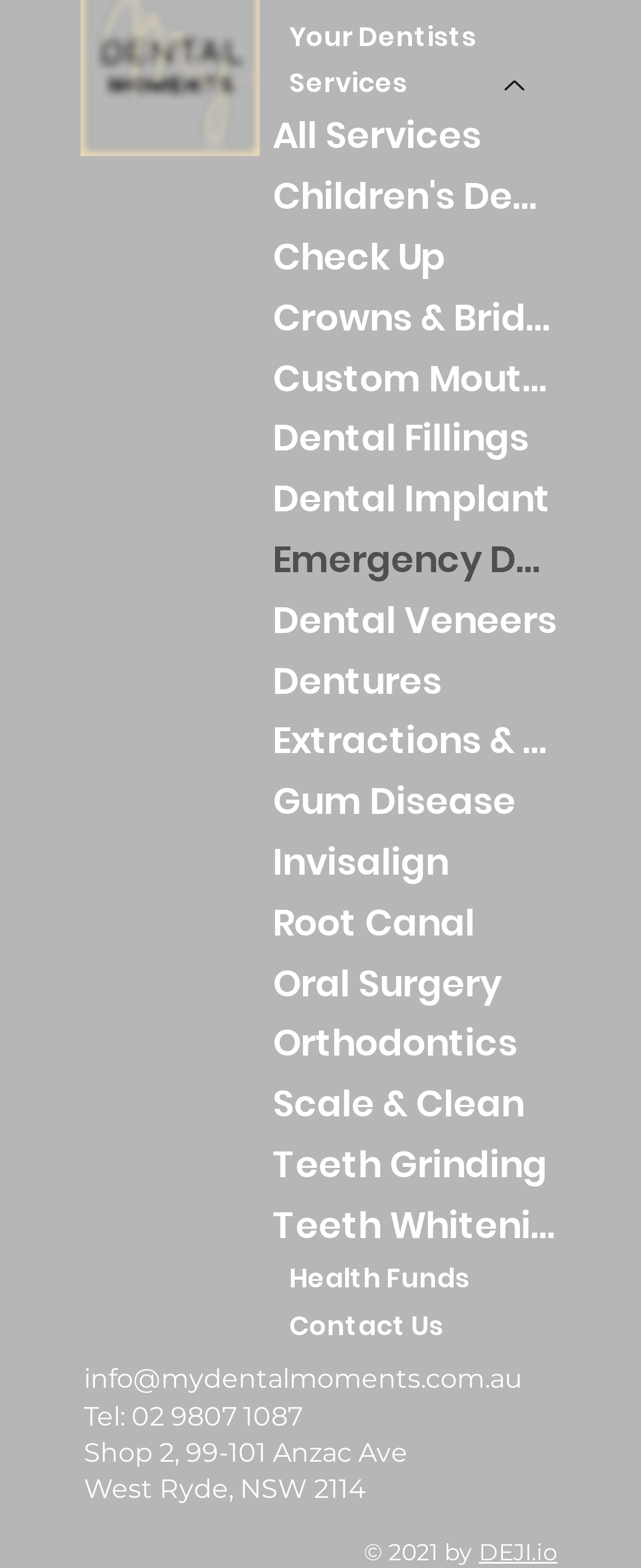Identify the bounding box for the described UI element: "Extractions & Wisdom Teeth".

[0.426, 0.454, 0.87, 0.493]